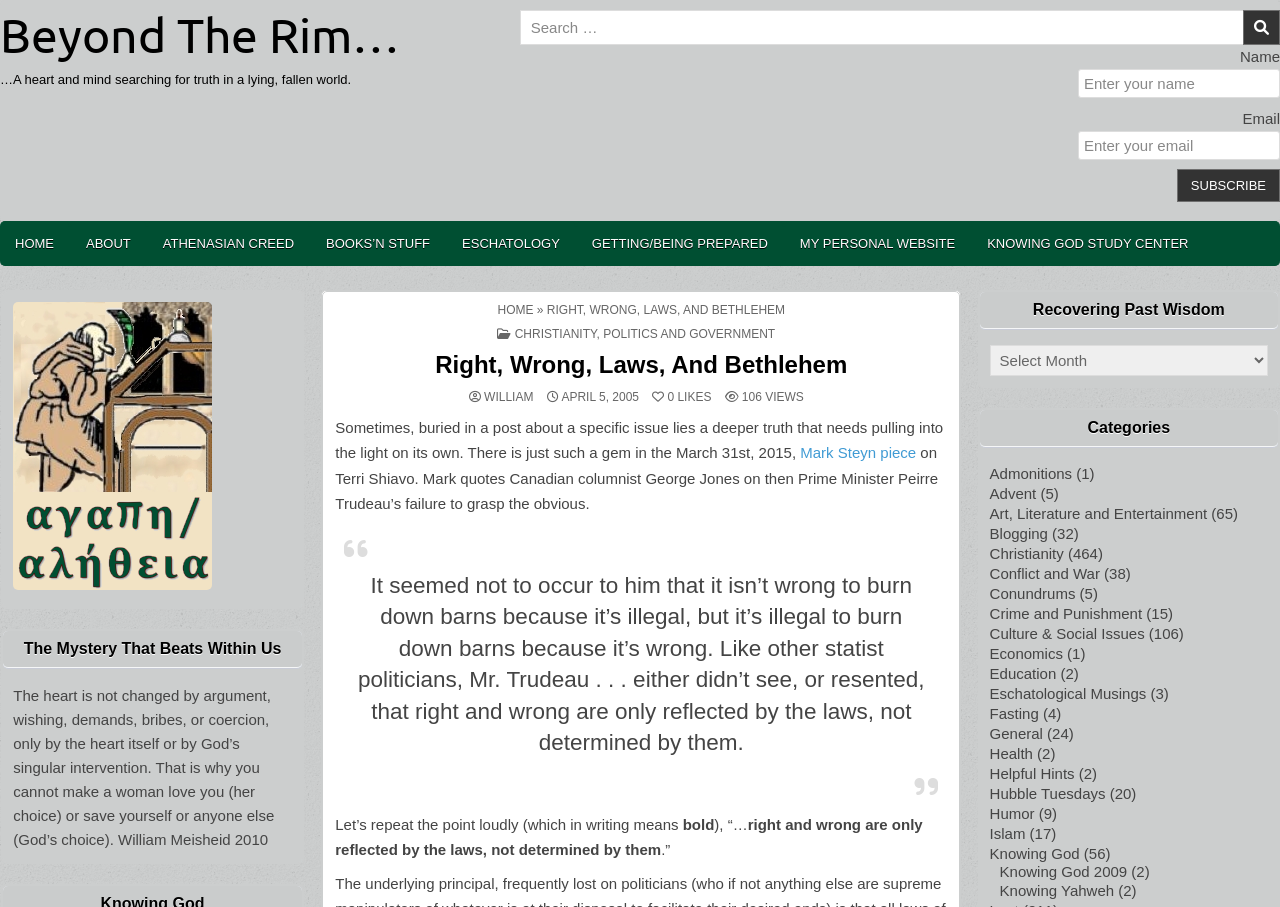Could you indicate the bounding box coordinates of the region to click in order to complete this instruction: "Search for something".

[0.406, 0.011, 1.0, 0.05]